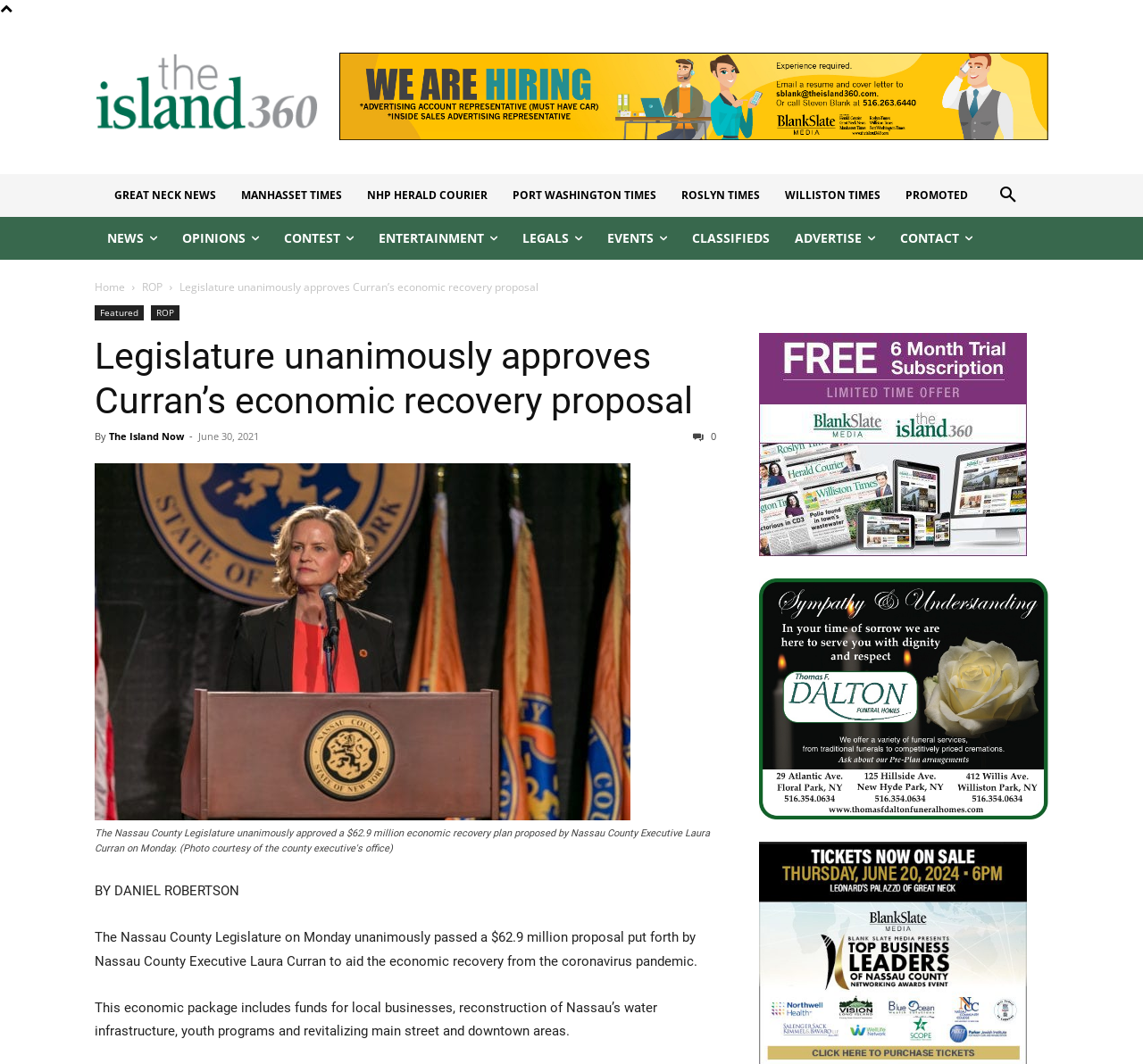What is the name of the county executive mentioned in the article?
Answer the question with a detailed explanation, including all necessary information.

The article mentions that the Nassau County Legislature passed a proposal put forth by Nassau County Executive Laura Curran, so the answer is Laura Curran.